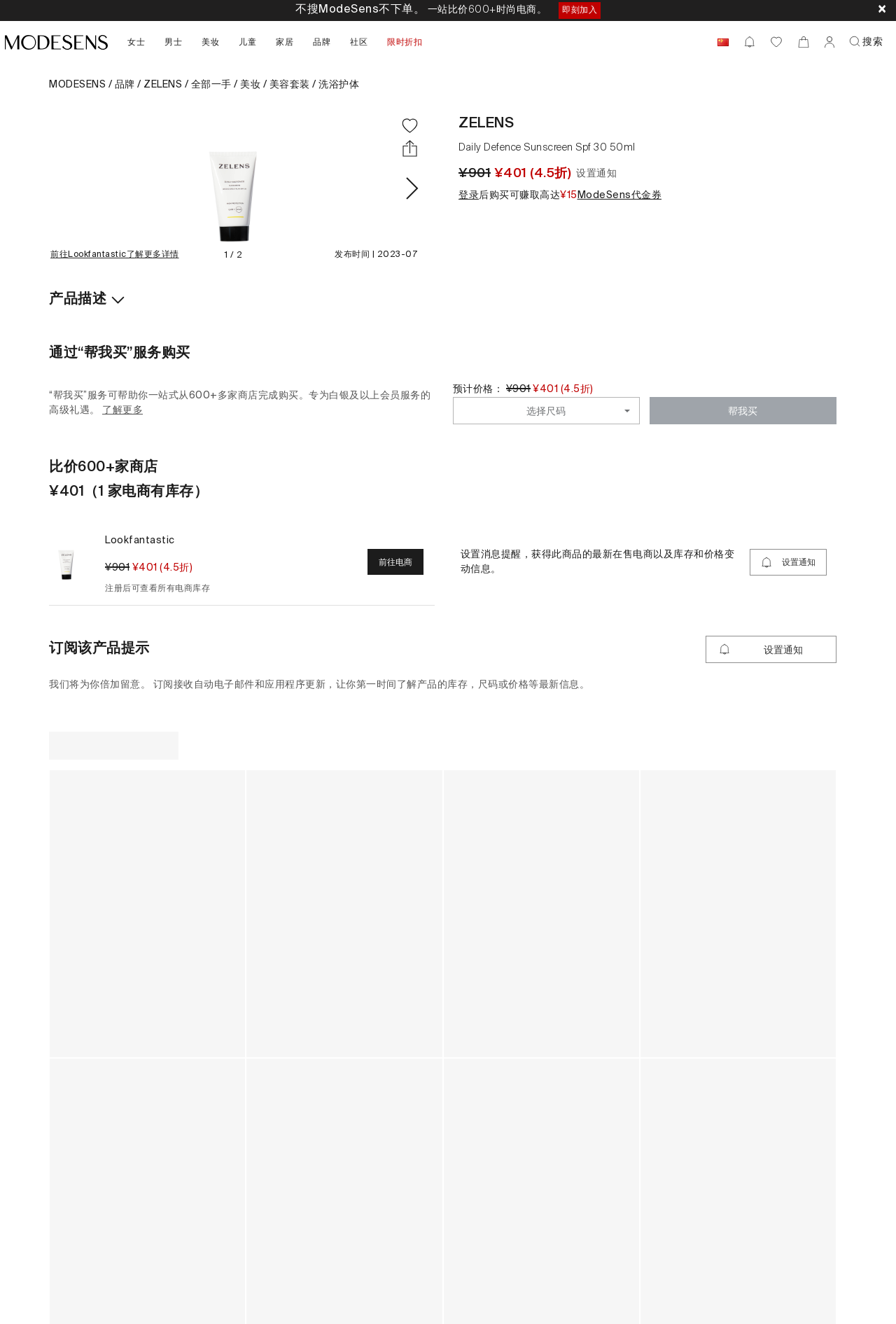Find the bounding box coordinates corresponding to the UI element with the description: "parent_node: 1 / 2". The coordinates should be formatted as [left, top, right, bottom], with values as floats between 0 and 1.

[0.055, 0.088, 0.467, 0.196]